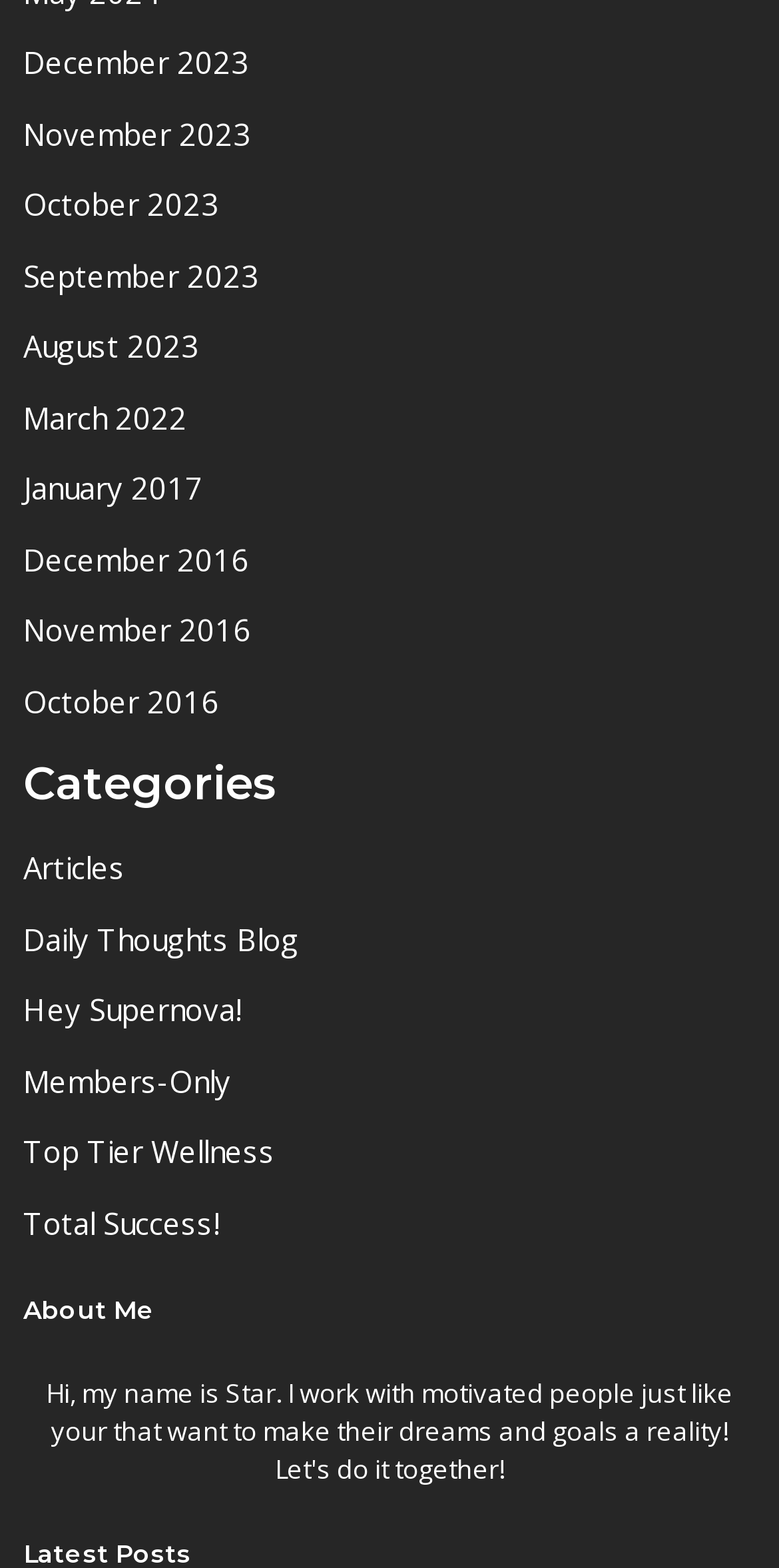What are the categories listed on the webpage?
Based on the image, give a one-word or short phrase answer.

Articles, Daily Thoughts Blog, etc.